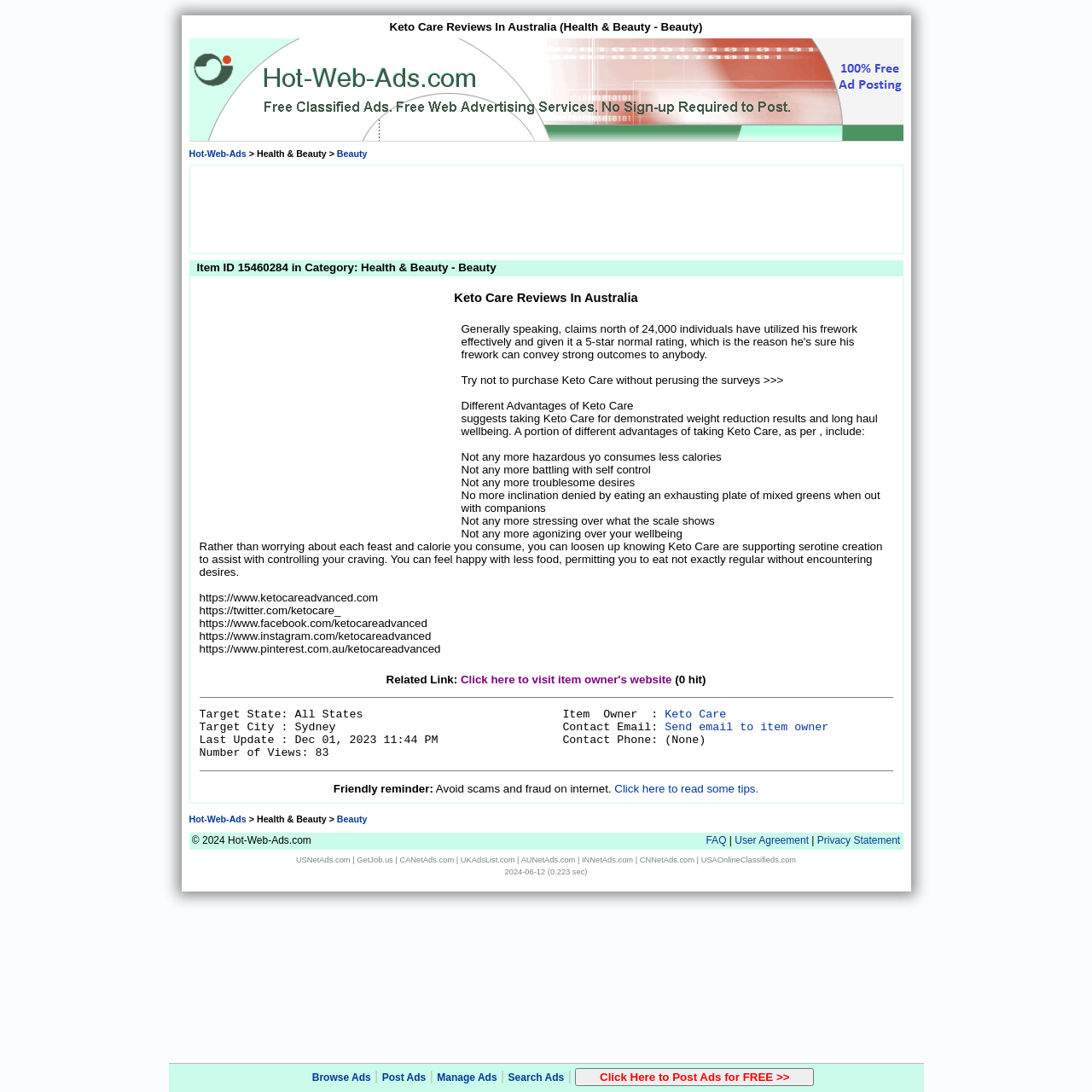Given the webpage screenshot, identify the bounding box of the UI element that matches this description: "aria-label="Advertisement" name="aswift_0" title="Advertisement"".

[0.216, 0.155, 0.784, 0.226]